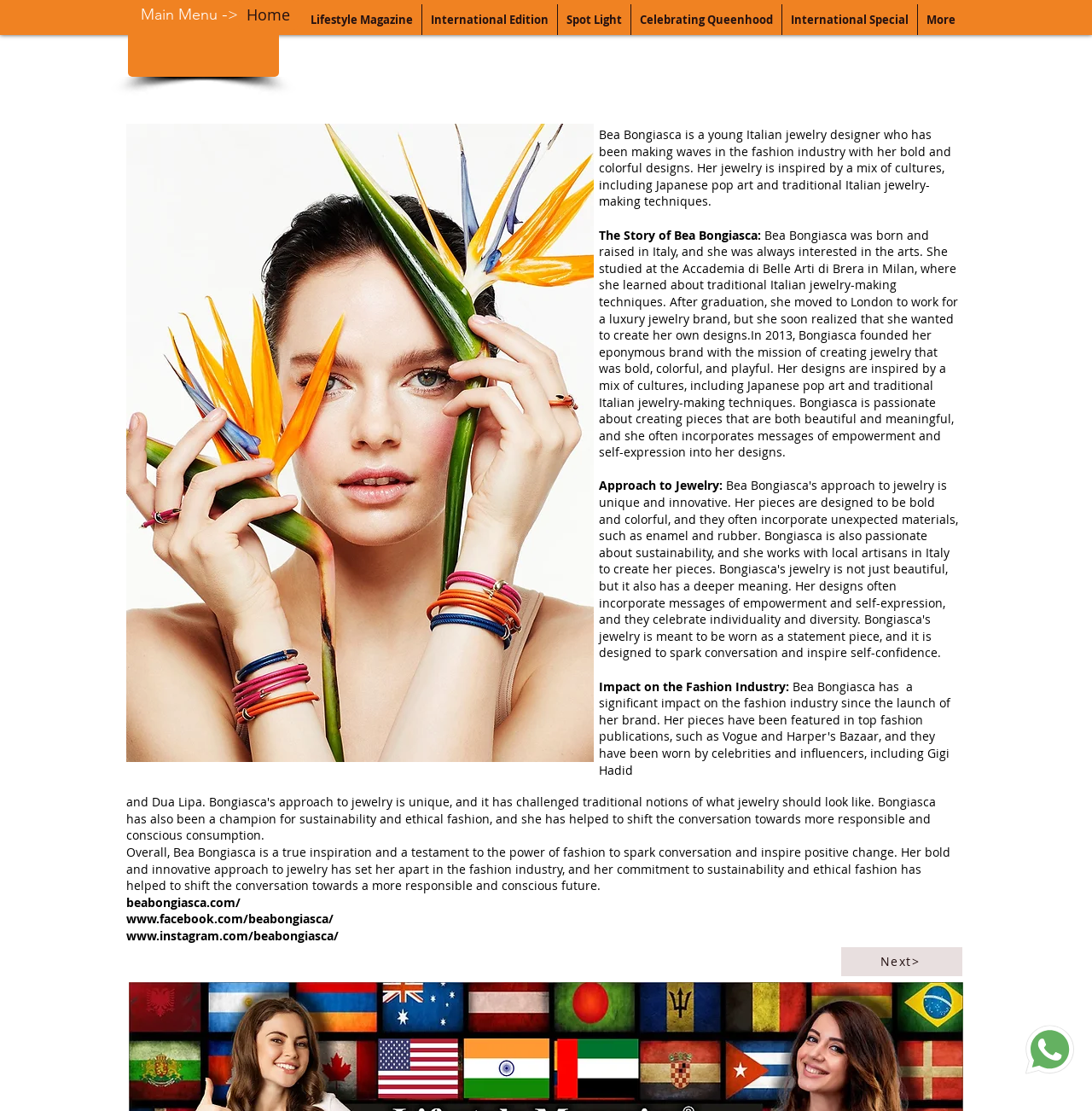Please identify the bounding box coordinates of the clickable element to fulfill the following instruction: "Read more about Bea Bongiasca's story". The coordinates should be four float numbers between 0 and 1, i.e., [left, top, right, bottom].

[0.548, 0.204, 0.697, 0.219]